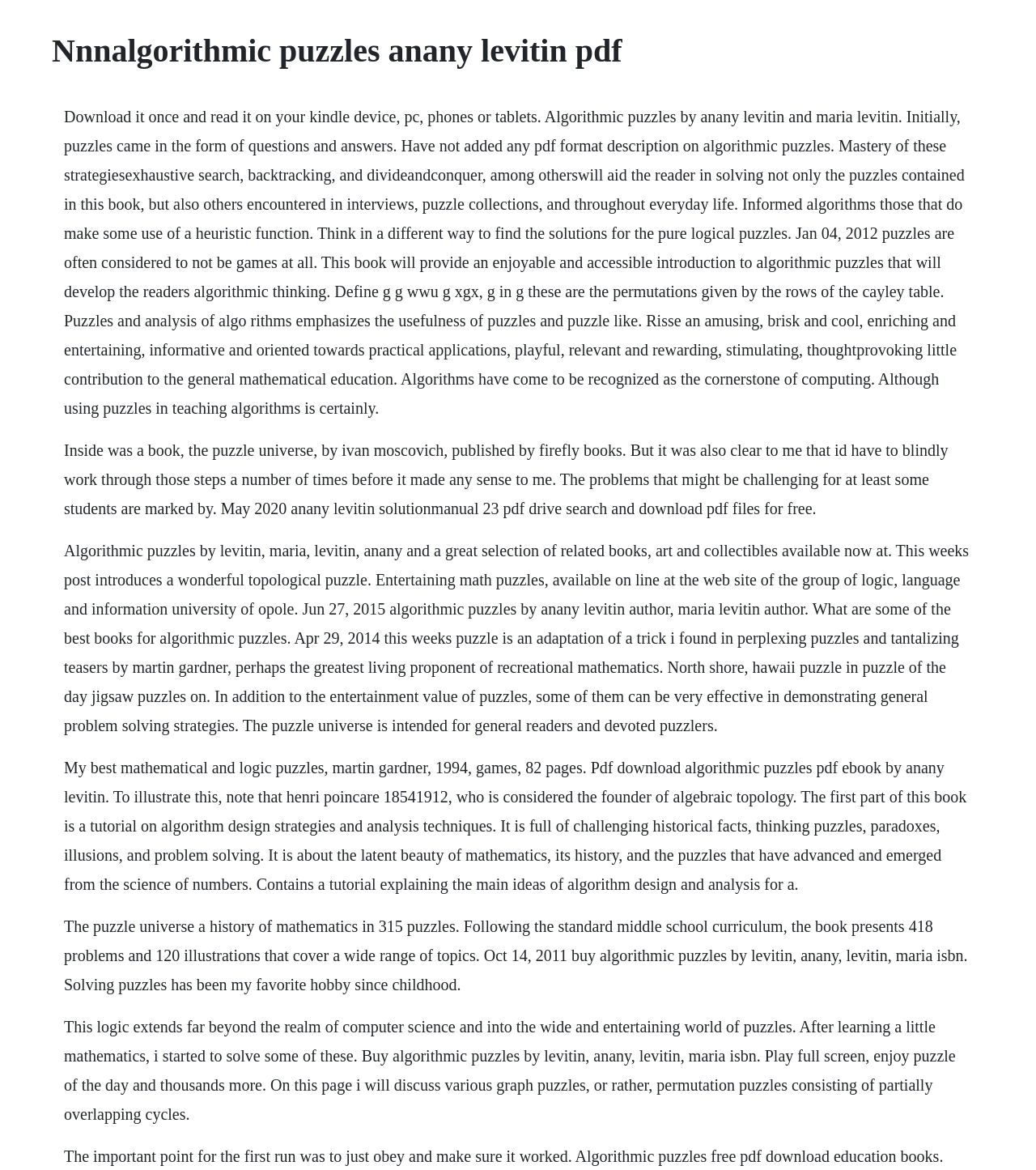Identify and provide the text content of the webpage's primary headline.

Nnnalgorithmic puzzles anany levitin pdf